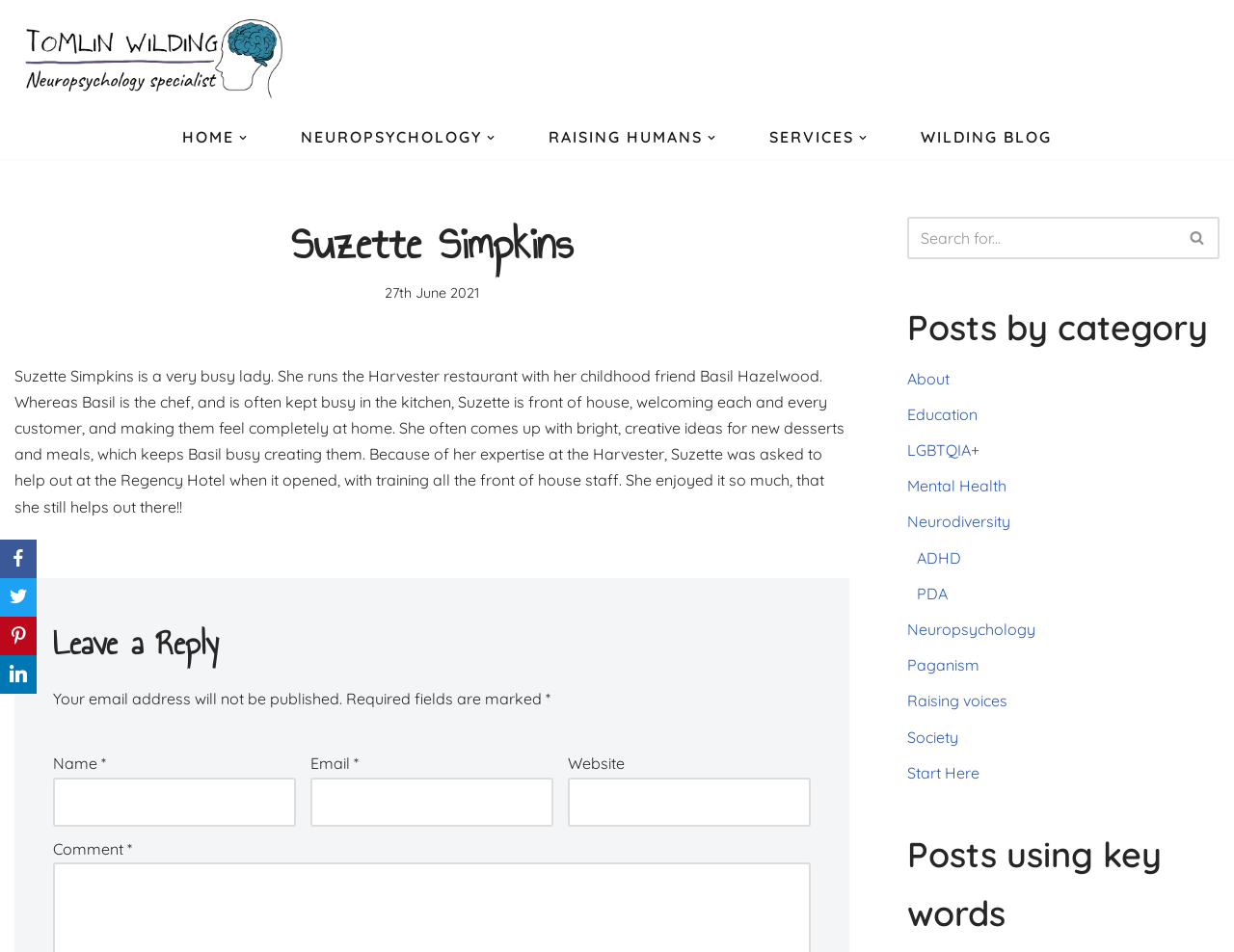Please specify the bounding box coordinates of the region to click in order to perform the following instruction: "Leave a reply".

[0.043, 0.647, 0.657, 0.706]